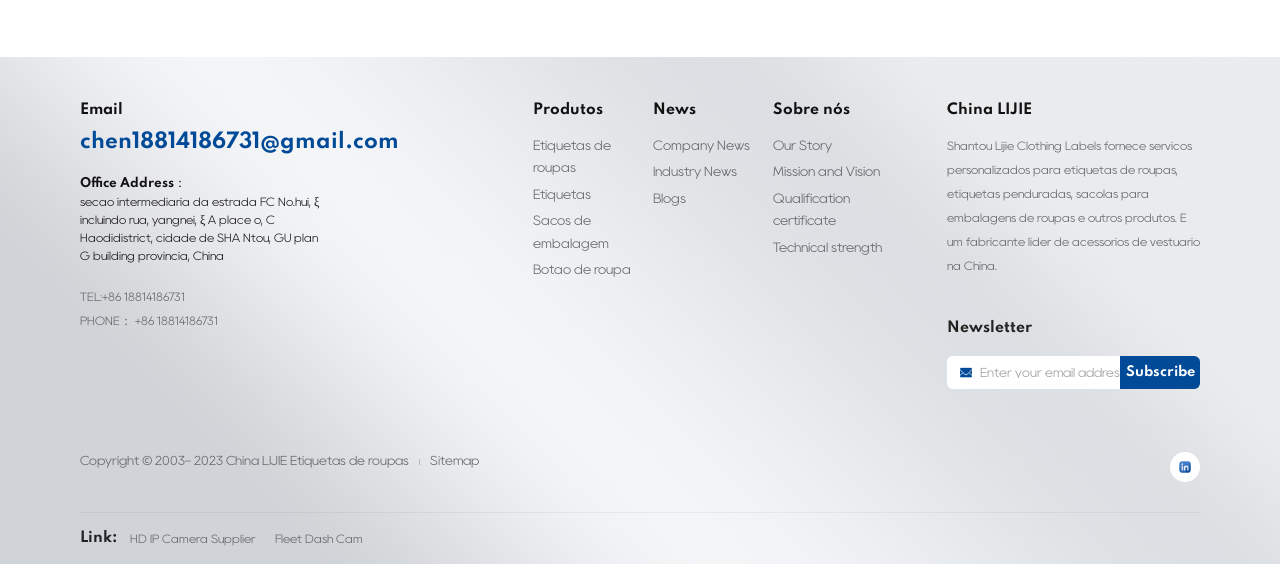Please identify the coordinates of the bounding box that should be clicked to fulfill this instruction: "Click the 'Subscribe' button".

[0.875, 0.631, 0.938, 0.69]